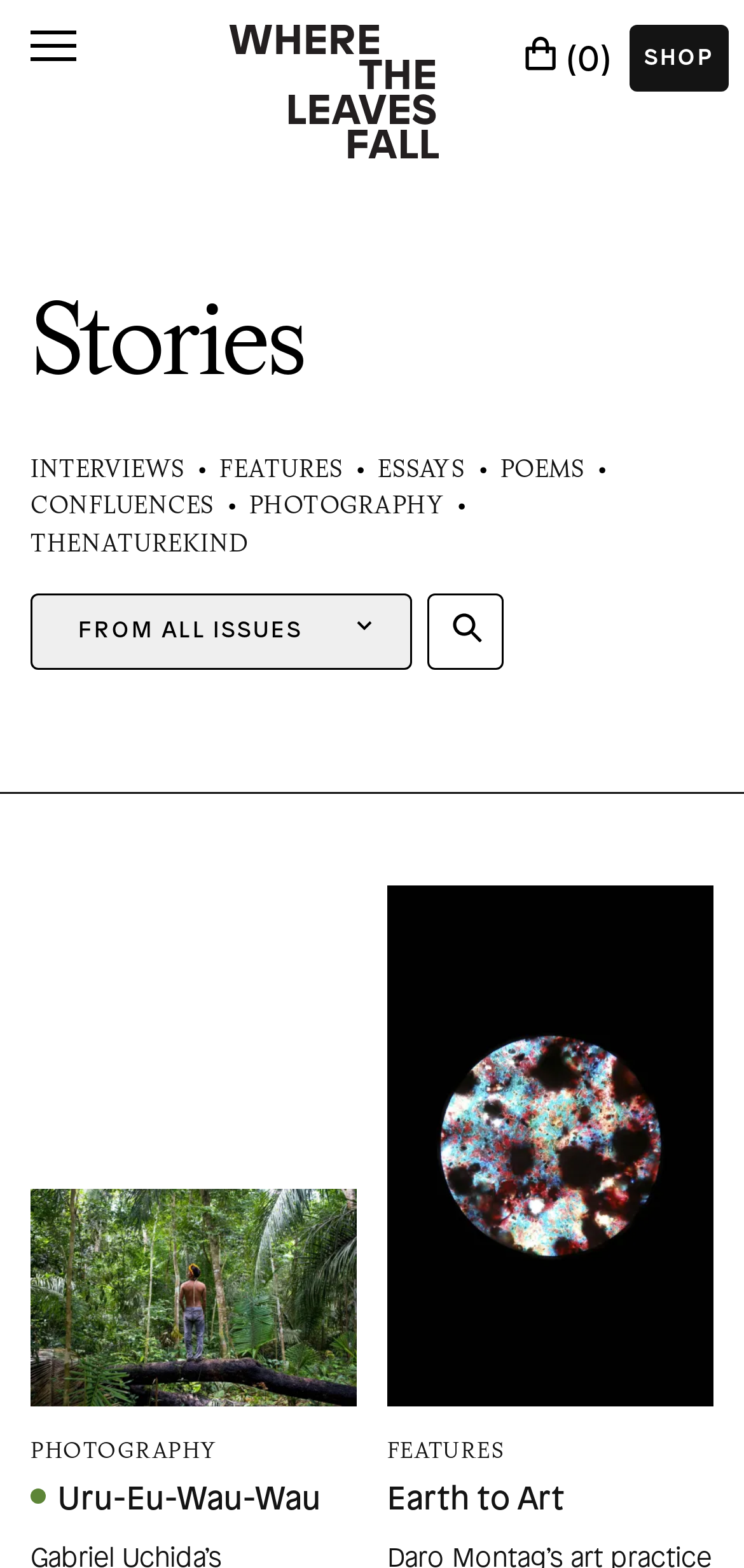Identify the bounding box coordinates of the element to click to follow this instruction: 'Open the menu'. Ensure the coordinates are four float values between 0 and 1, provided as [left, top, right, bottom].

[0.021, 0.01, 0.123, 0.049]